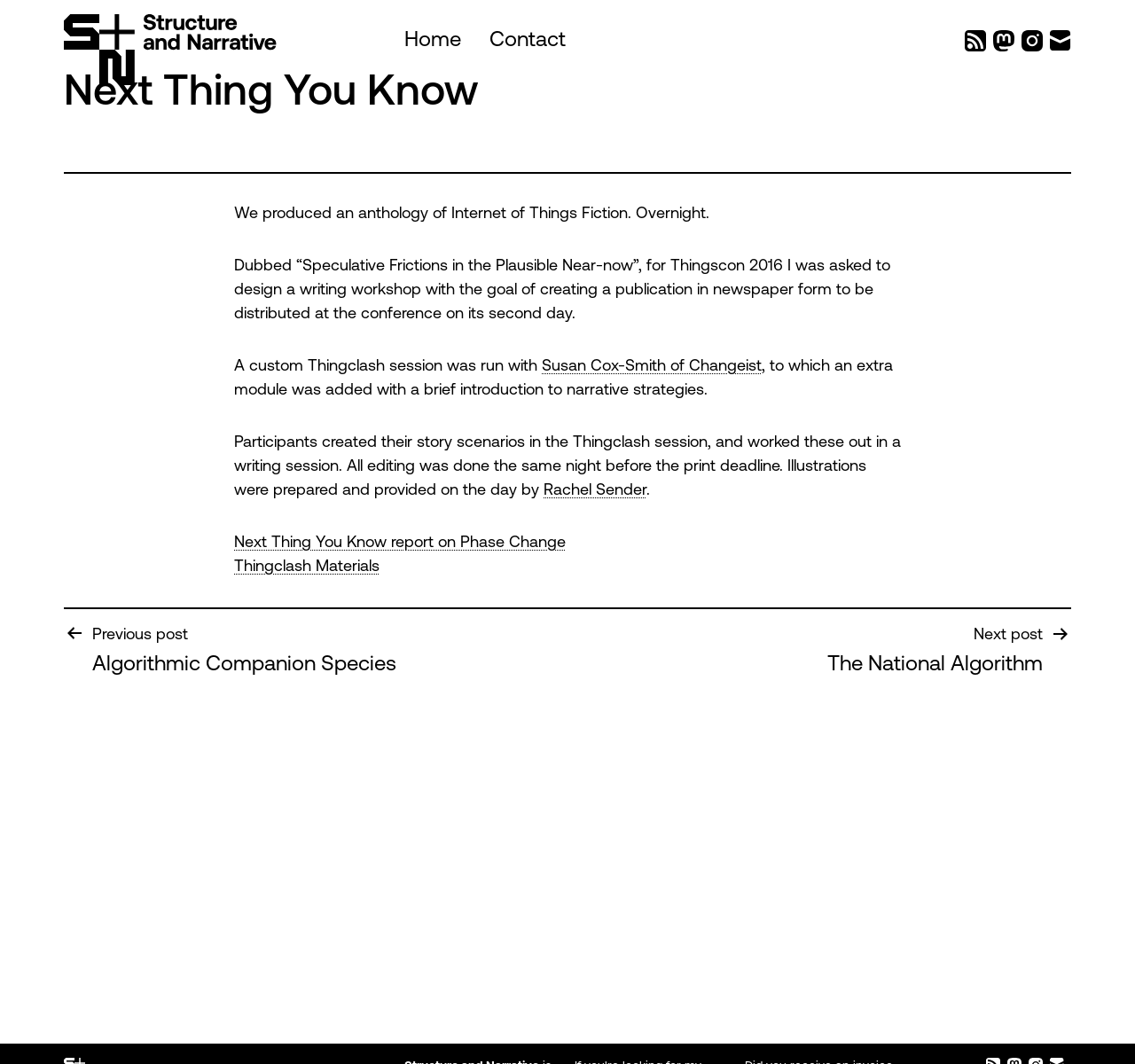Please extract the title of the webpage.

Next Thing You Know